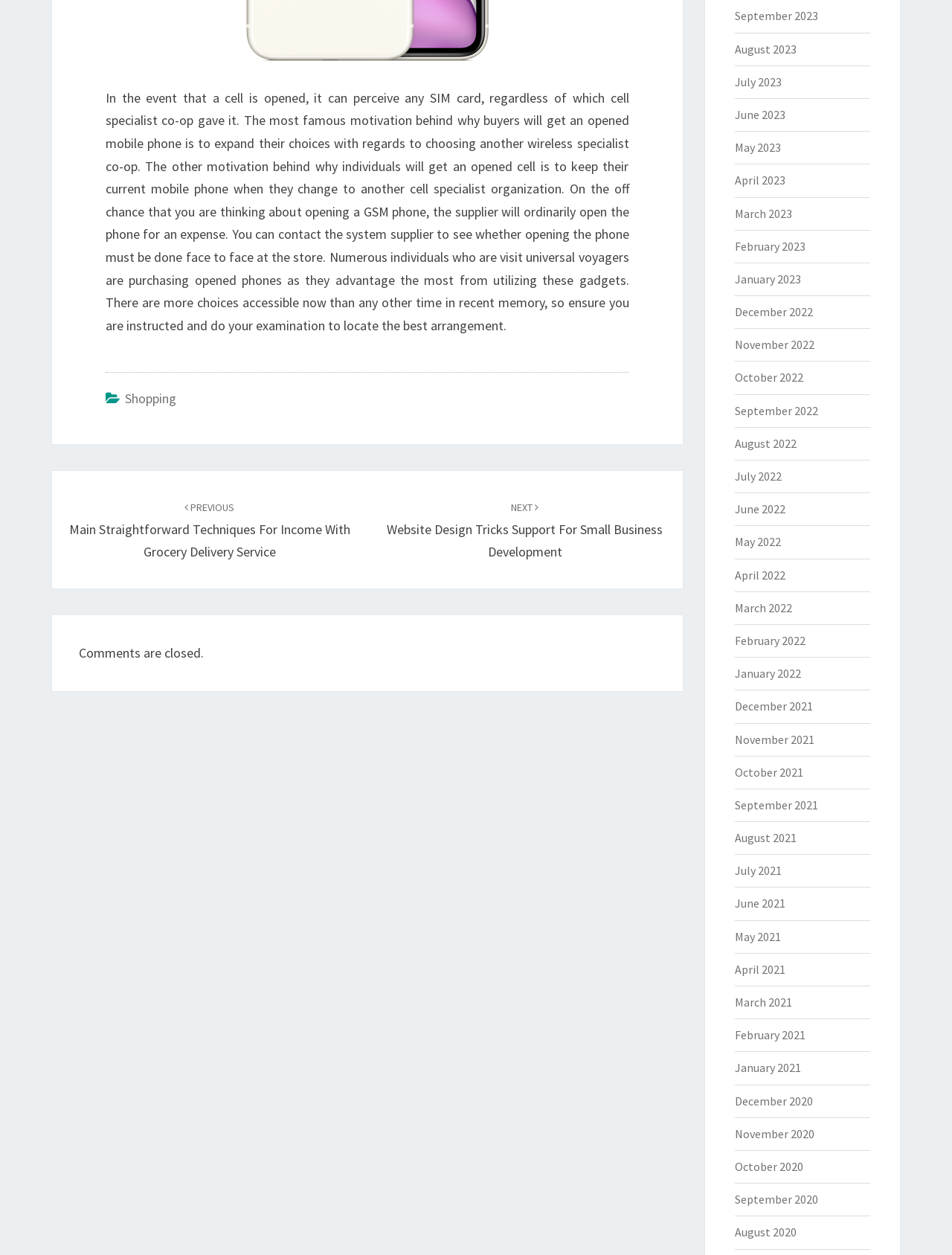Determine the bounding box coordinates of the element that should be clicked to execute the following command: "Click on 'Shopping'".

[0.131, 0.311, 0.185, 0.324]